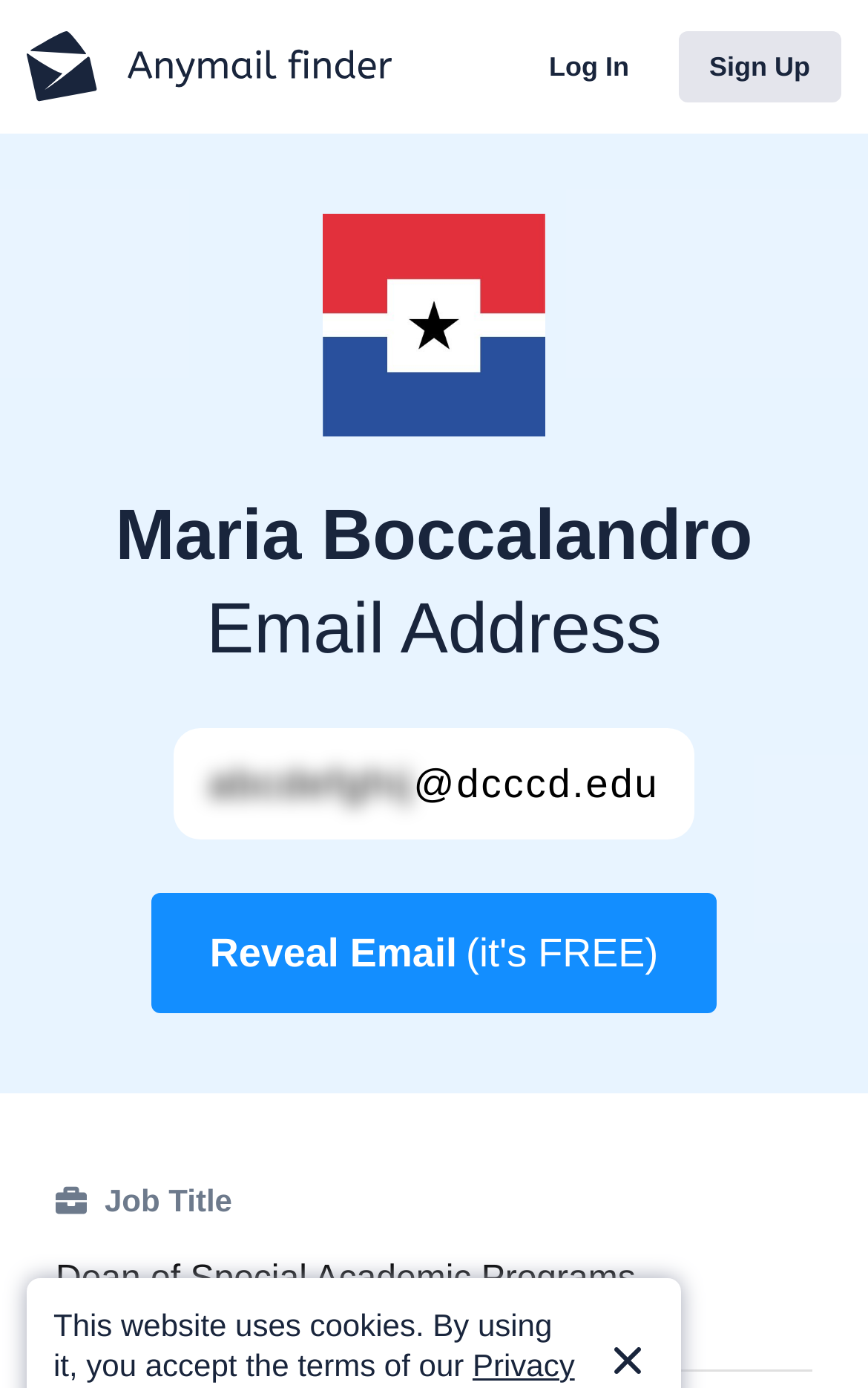Determine the title of the webpage and give its text content.

Maria Boccalandro Email Address